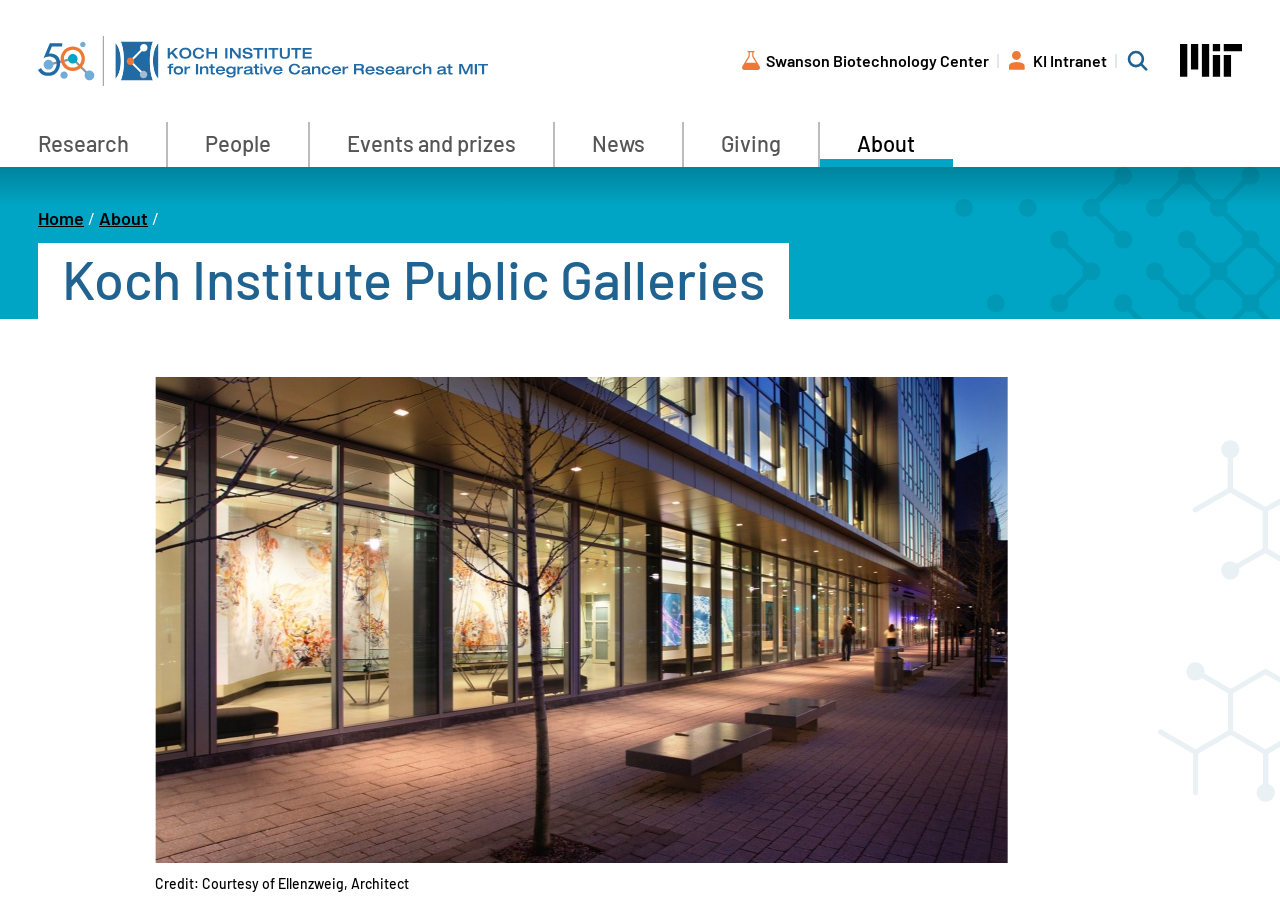Identify the bounding box coordinates for the element that needs to be clicked to fulfill this instruction: "Go to the Research page". Provide the coordinates in the format of four float numbers between 0 and 1: [left, top, right, bottom].

[0.0, 0.133, 0.13, 0.183]